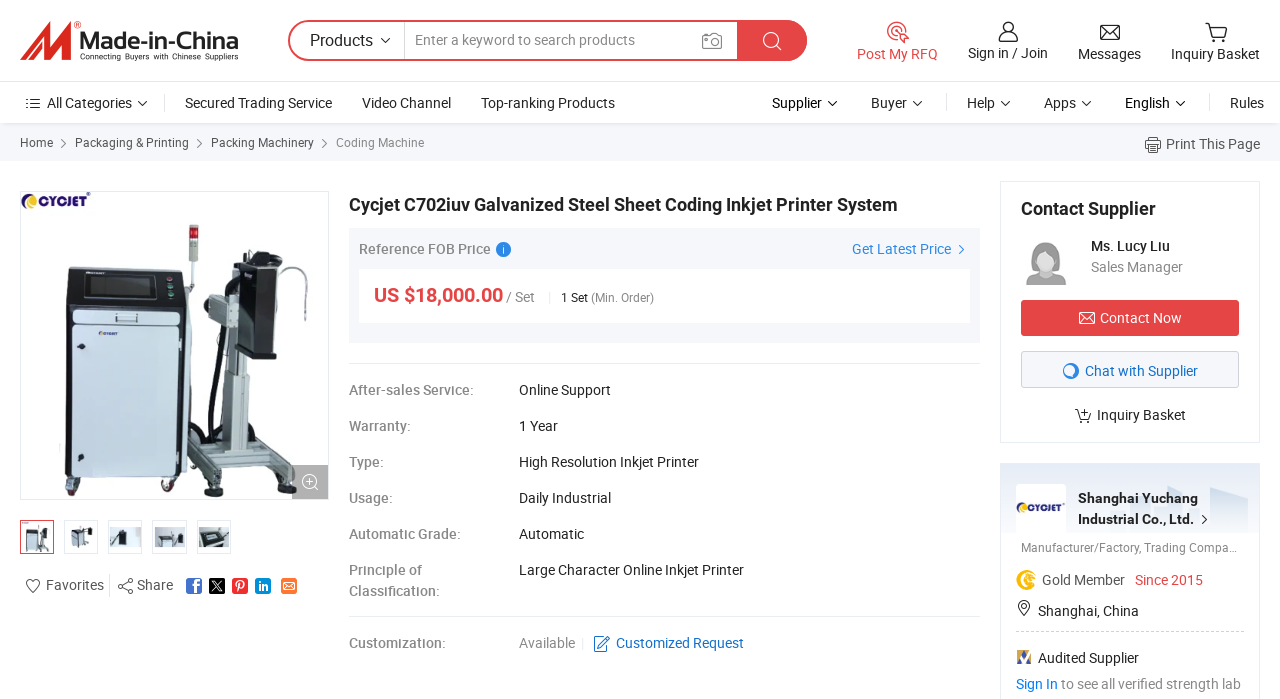What is the usage of the printer?
Look at the image and answer with only one word or phrase.

Daily Industrial